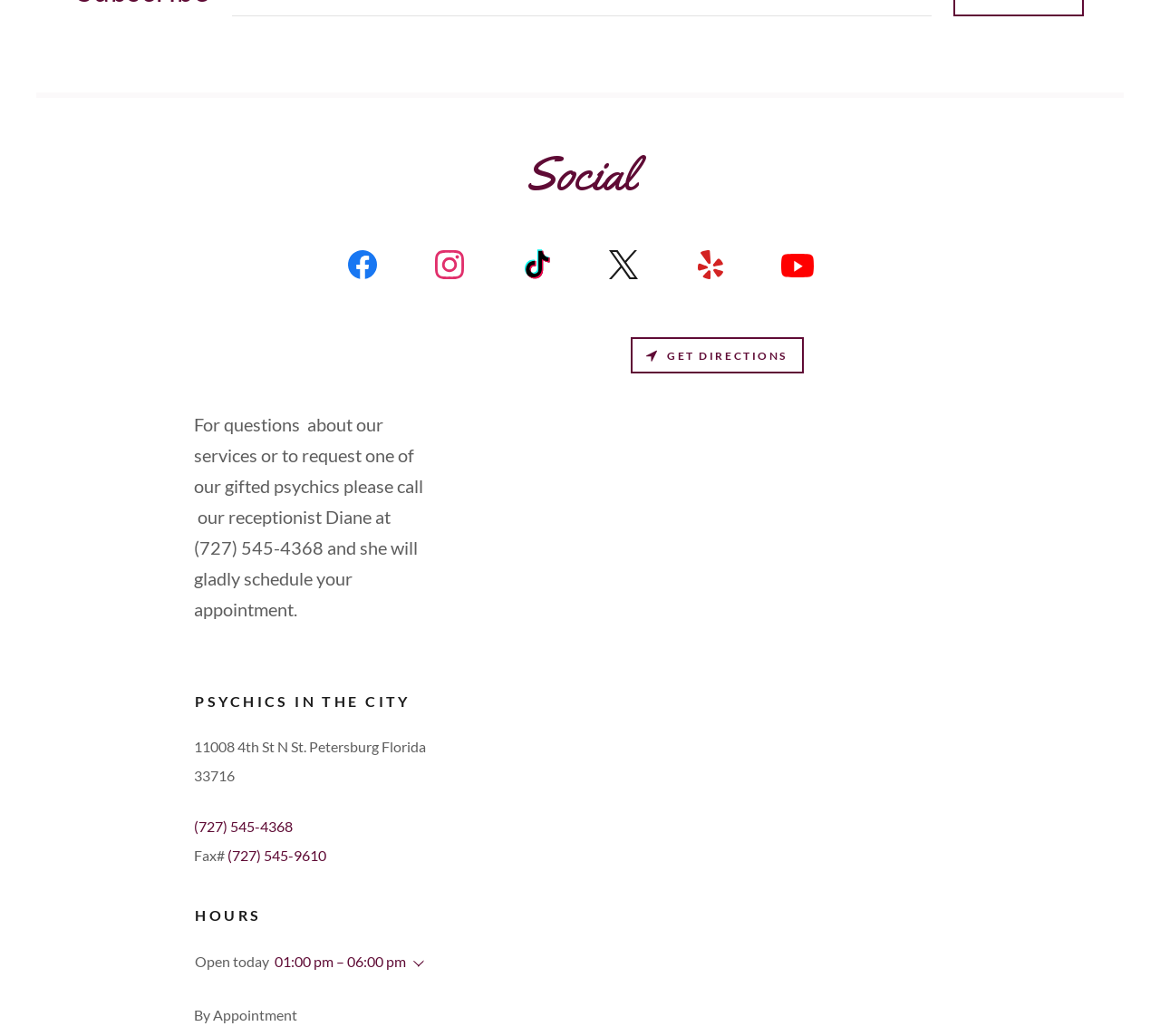Identify the bounding box for the given UI element using the description provided. Coordinates should be in the format (top-left x, top-left y, bottom-right x, bottom-right y) and must be between 0 and 1. Here is the description: (727) 545-4368

[0.168, 0.789, 0.253, 0.806]